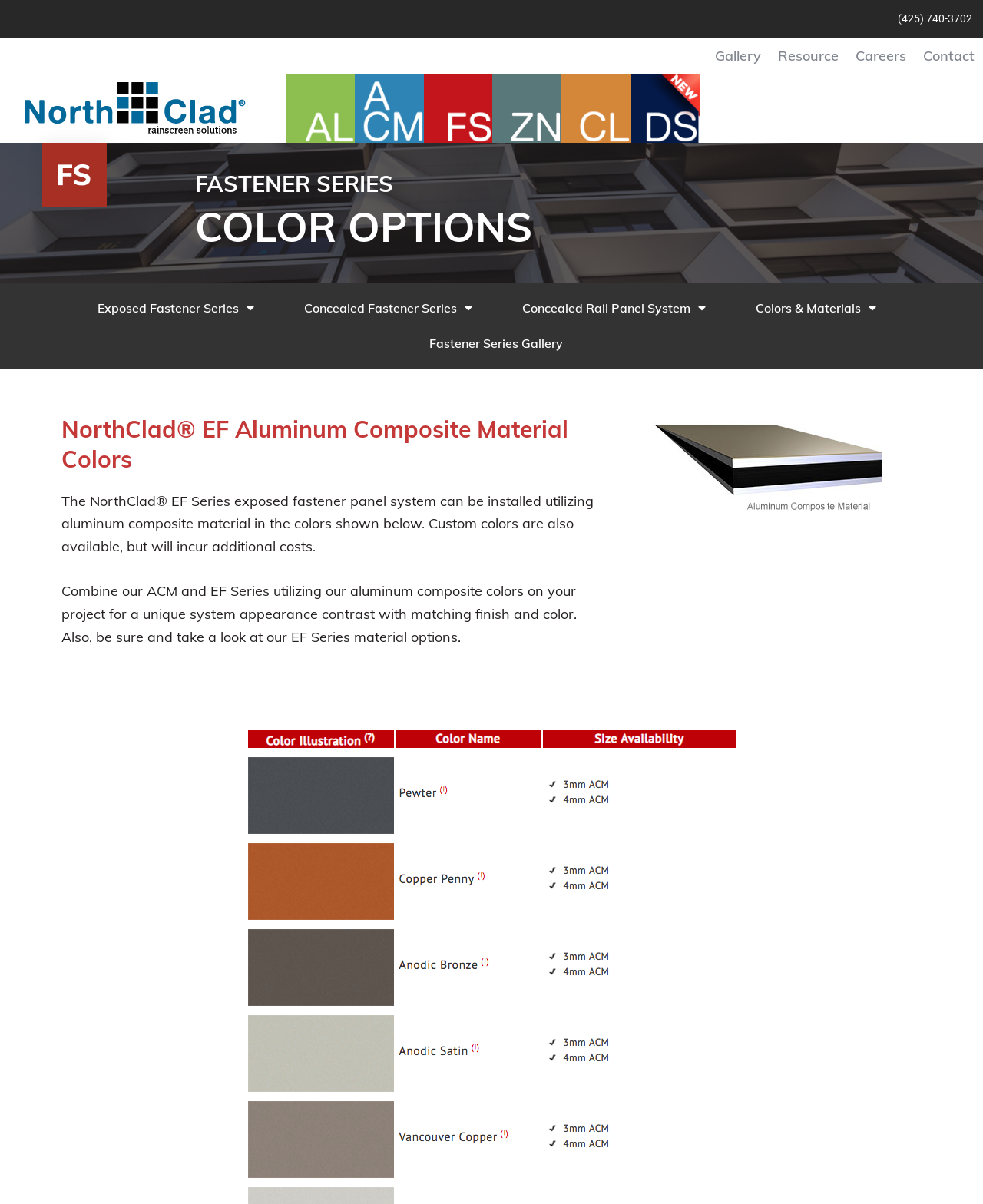Refer to the element description (425) 740-3702 and identify the corresponding bounding box in the screenshot. Format the coordinates as (top-left x, top-left y, bottom-right x, bottom-right y) with values in the range of 0 to 1.

[0.913, 0.01, 0.989, 0.02]